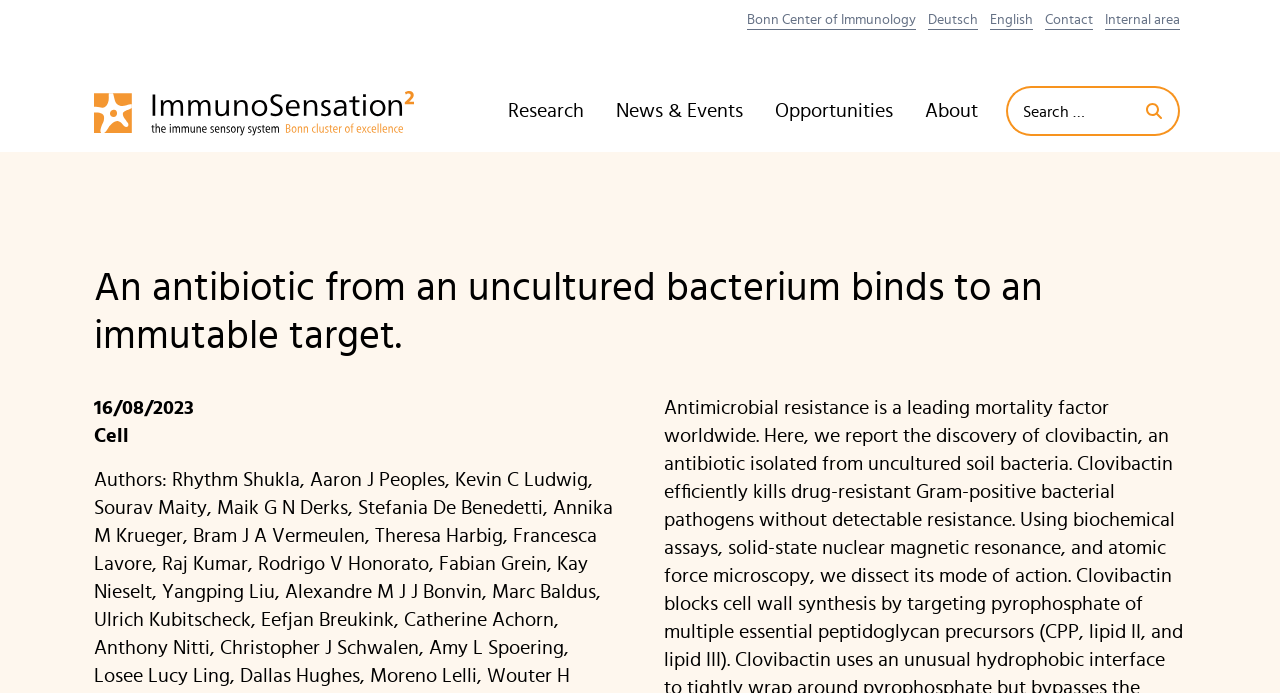Please identify the bounding box coordinates of the clickable area that will fulfill the following instruction: "visit Bonn Center of Immunology". The coordinates should be in the format of four float numbers between 0 and 1, i.e., [left, top, right, bottom].

[0.579, 0.0, 0.72, 0.06]